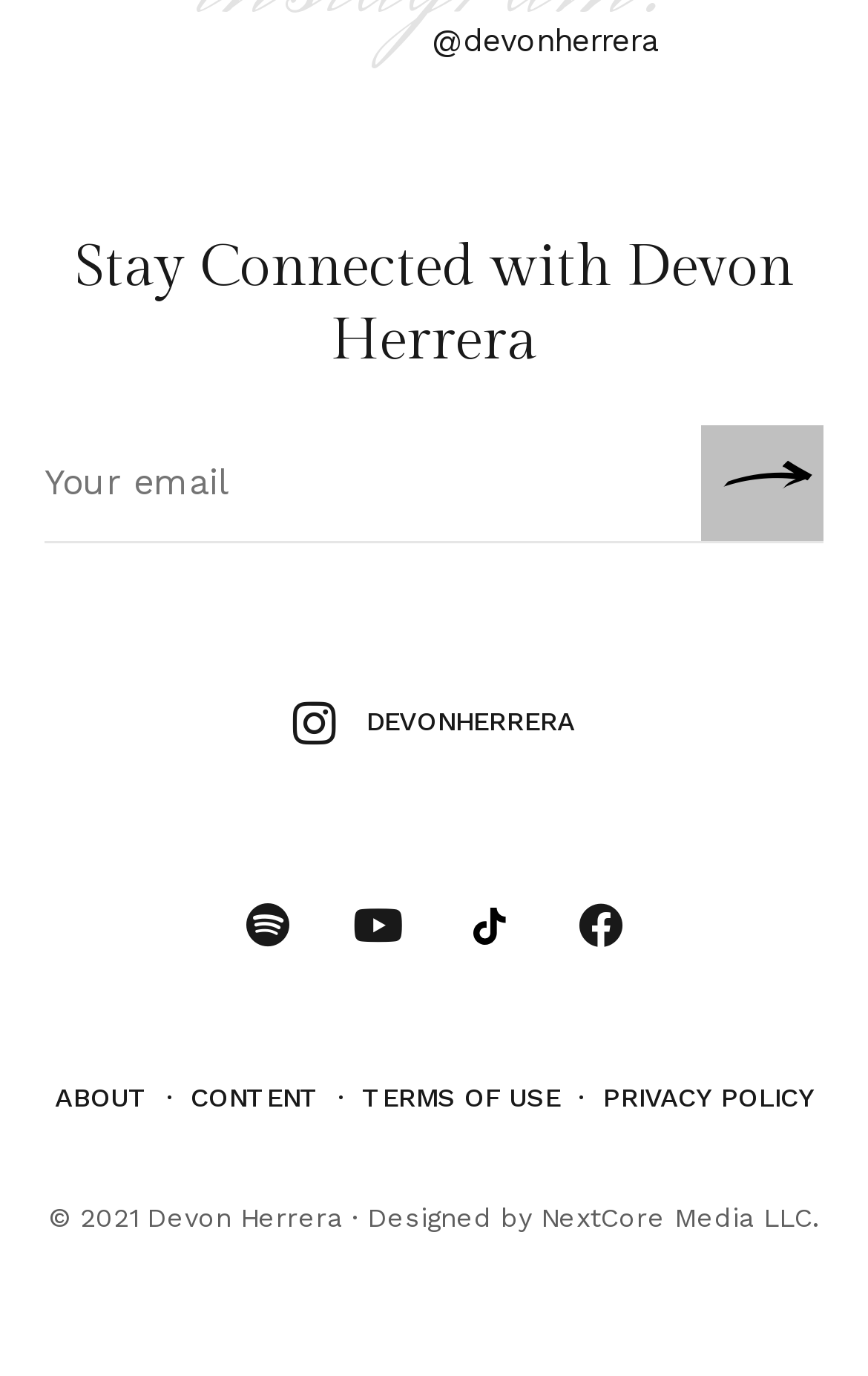What social media platforms are linked?
Identify the answer in the screenshot and reply with a single word or phrase.

Spotify, Youtube, Tiktok, Facebook